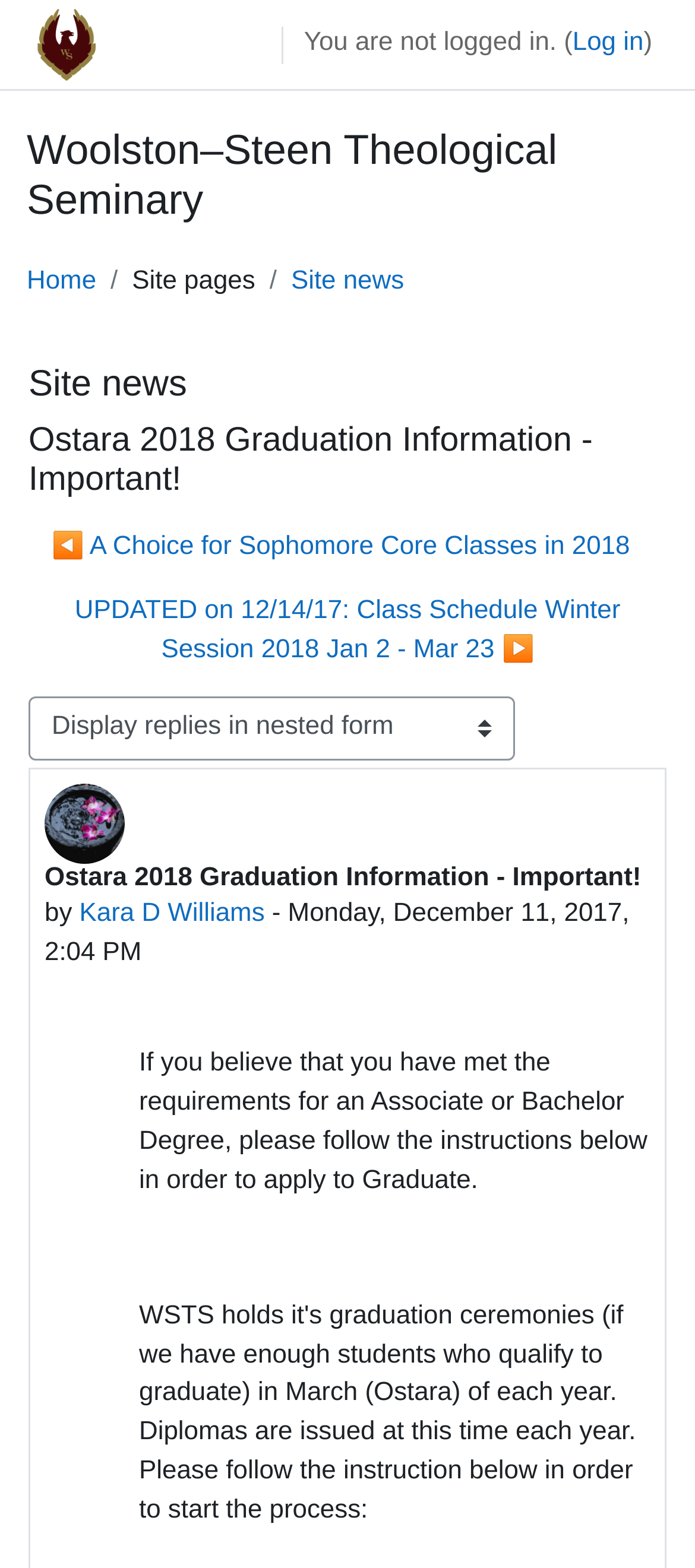Please give a concise answer to this question using a single word or phrase: 
Who posted the graduation information?

Kara D Williams